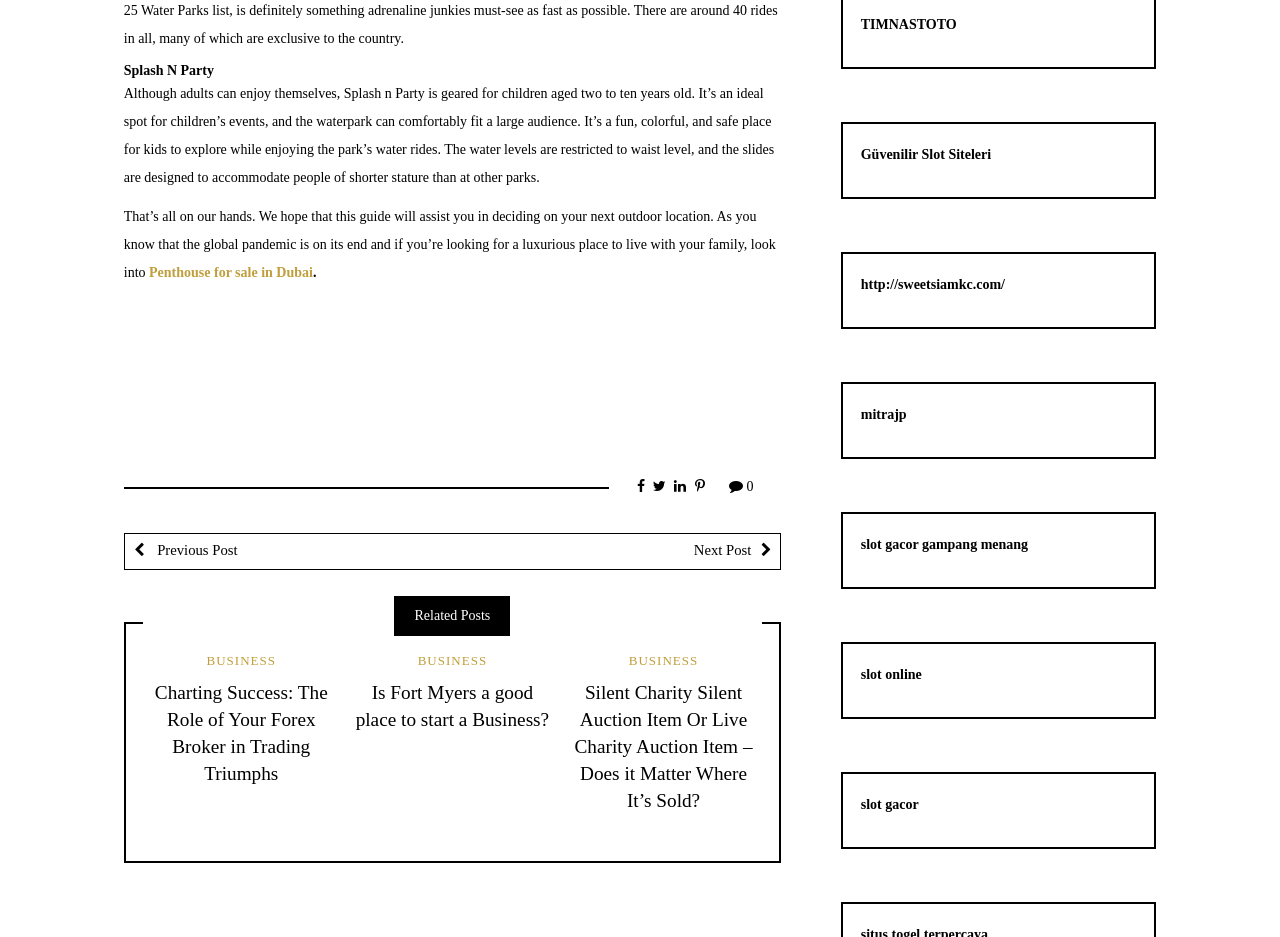Please identify the bounding box coordinates of the element I should click to complete this instruction: 'Go to 'Previous Post''. The coordinates should be given as four float numbers between 0 and 1, like this: [left, top, right, bottom].

[0.097, 0.57, 0.353, 0.607]